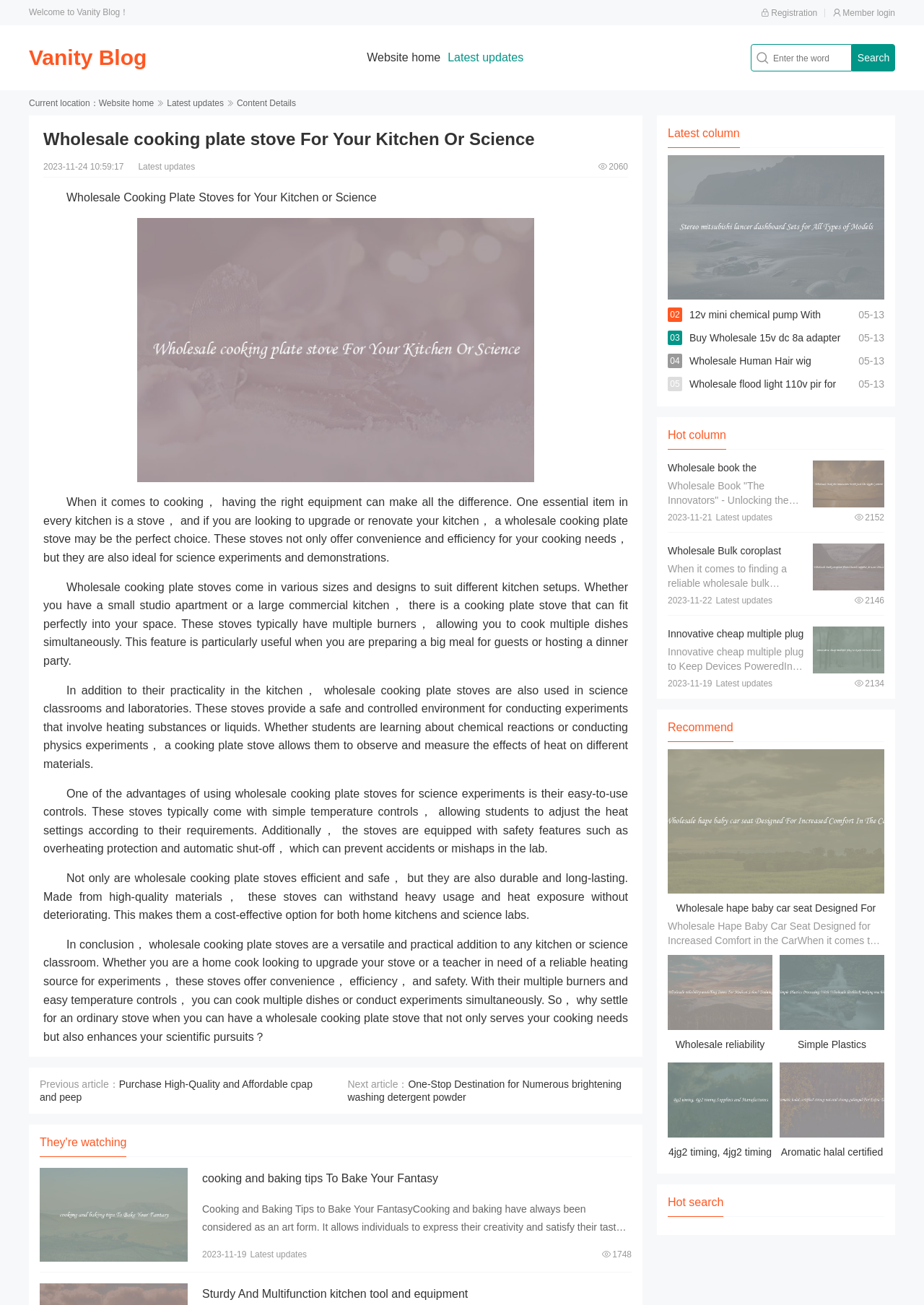Please find and generate the text of the main heading on the webpage.

Wholesale cooking plate stove For Your Kitchen Or Science